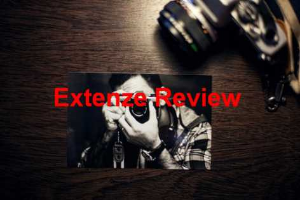What is the text displayed over the photograph?
Using the image as a reference, answer with just one word or a short phrase.

Extenze Review